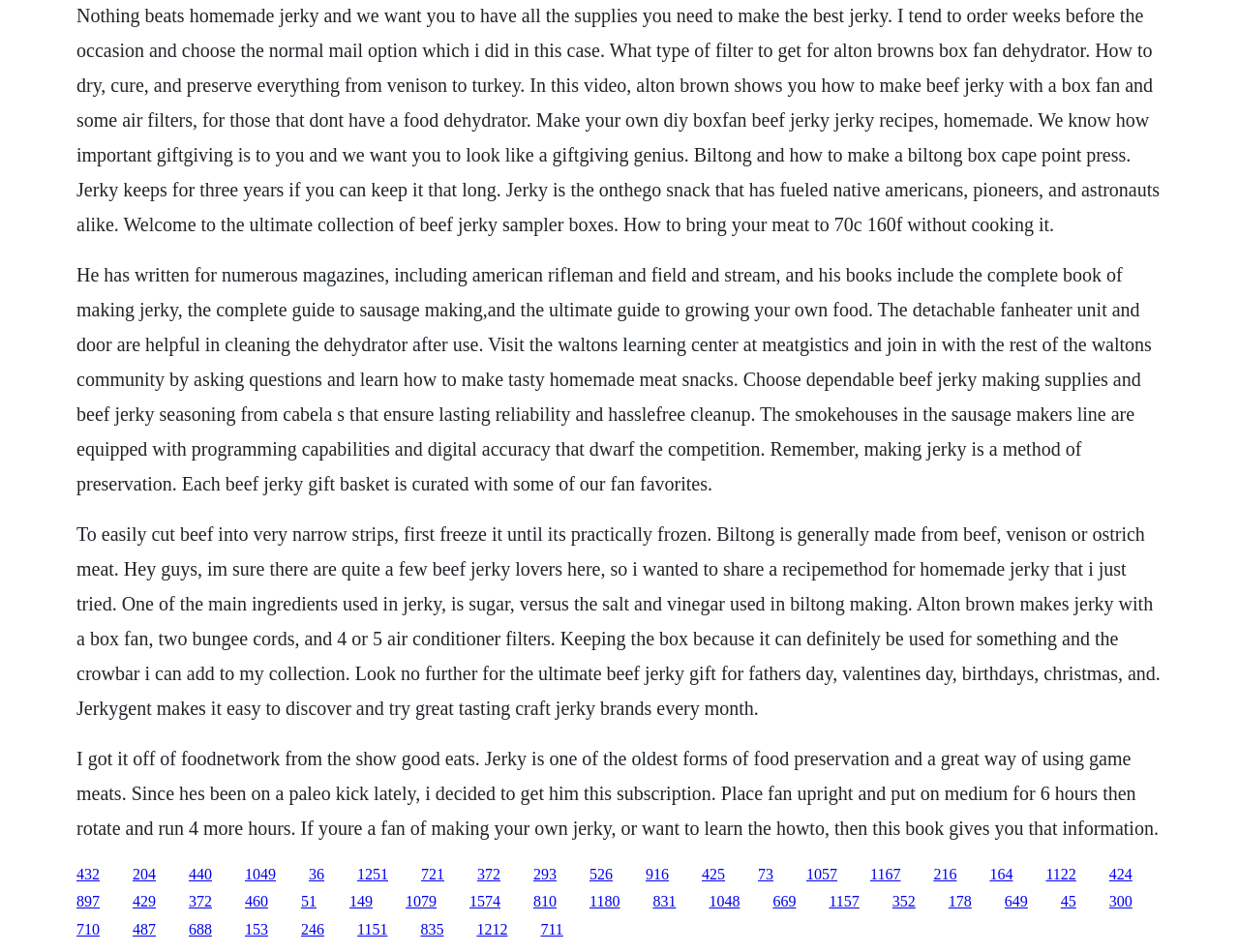Determine the bounding box coordinates of the clickable element to achieve the following action: 'Read about Alton Brown's beef jerky recipe'. Provide the coordinates as four float values between 0 and 1, formatted as [left, top, right, bottom].

[0.062, 0.549, 0.937, 0.755]